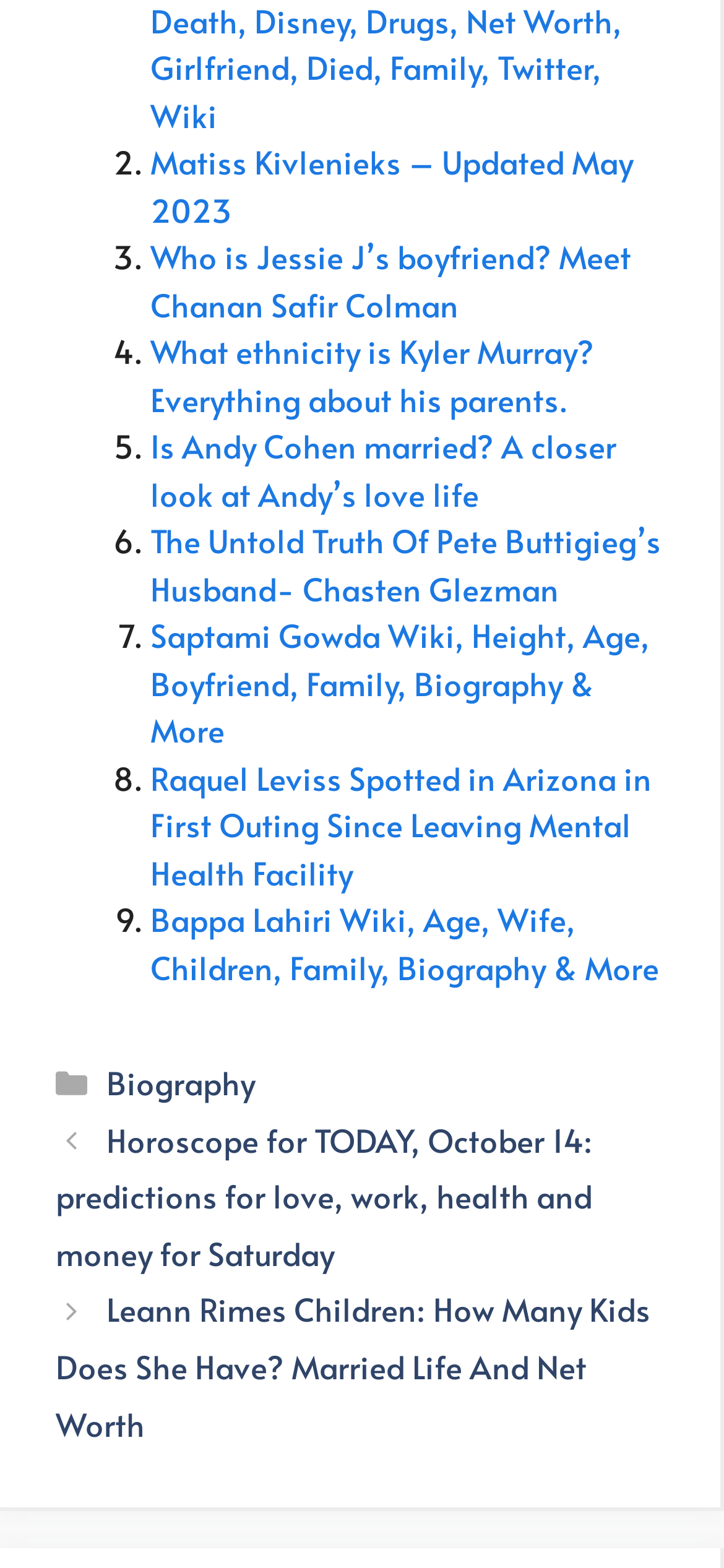Please determine the bounding box coordinates of the element to click on in order to accomplish the following task: "Explore Akshay Kumar's profile". Ensure the coordinates are four float numbers ranging from 0 to 1, i.e., [left, top, right, bottom].

None